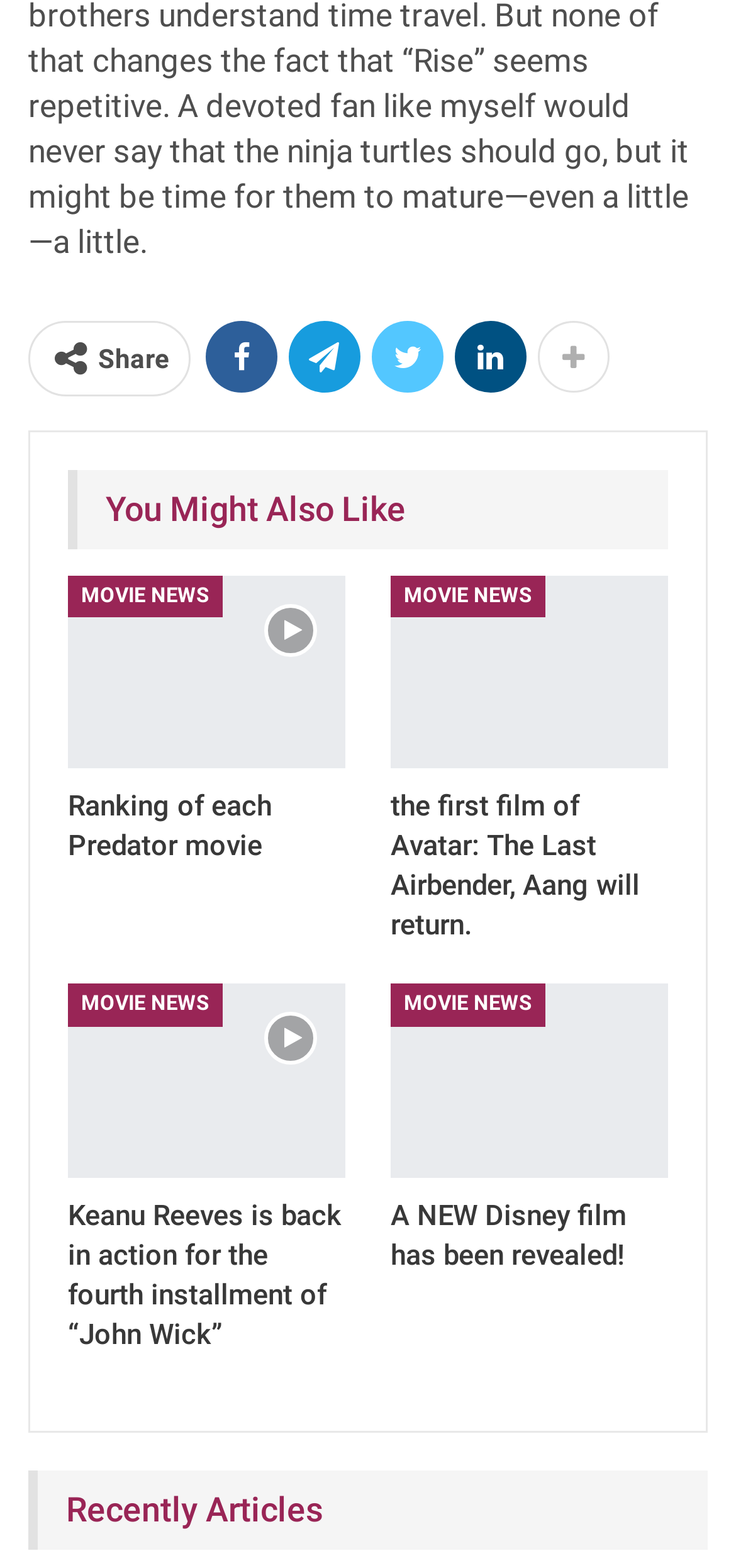Carefully examine the image and provide an in-depth answer to the question: What is the title of the second section?

The title of the second section is 'You Might Also Like' because it is the StaticText element with the OCR text 'You Might Also Like' and its bounding box coordinates are [0.144, 0.312, 0.551, 0.338].